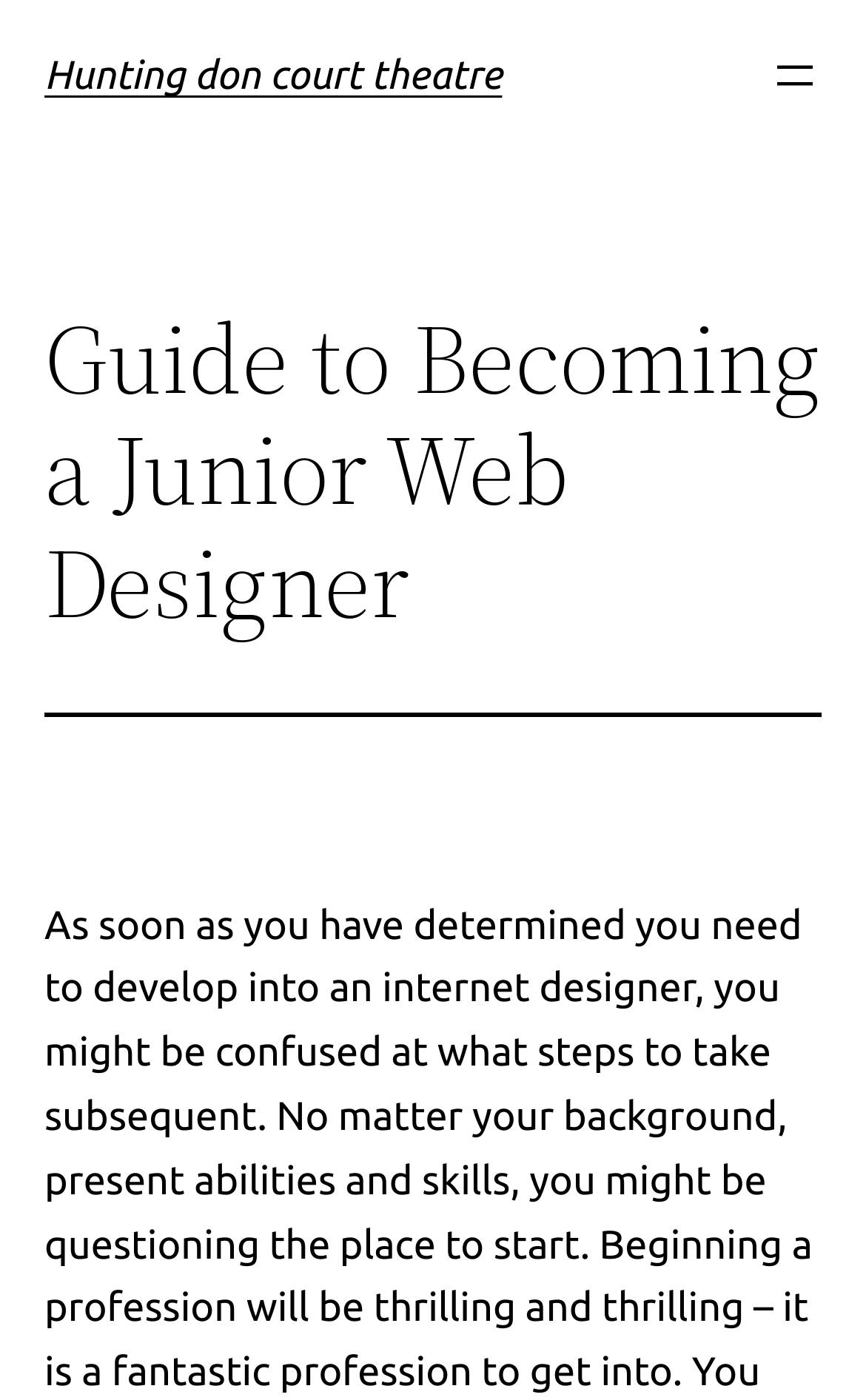Please determine and provide the text content of the webpage's heading.

Hunting don court theatre